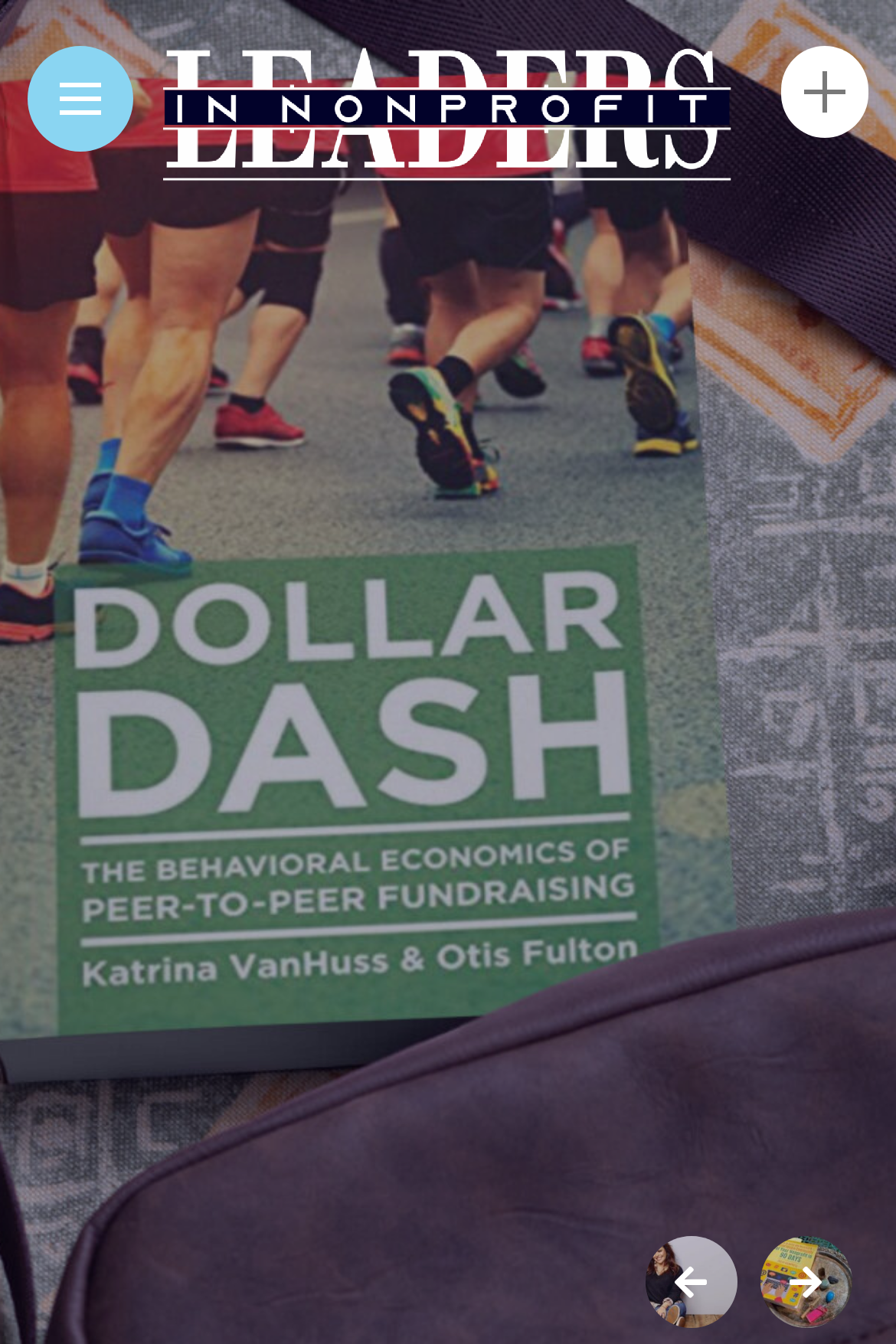Please find the bounding box for the following UI element description. Provide the coordinates in (top-left x, top-left y, bottom-right x, bottom-right y) format, with values between 0 and 1: alt="Leaders in Nonprofit"

[0.175, 0.068, 0.825, 0.104]